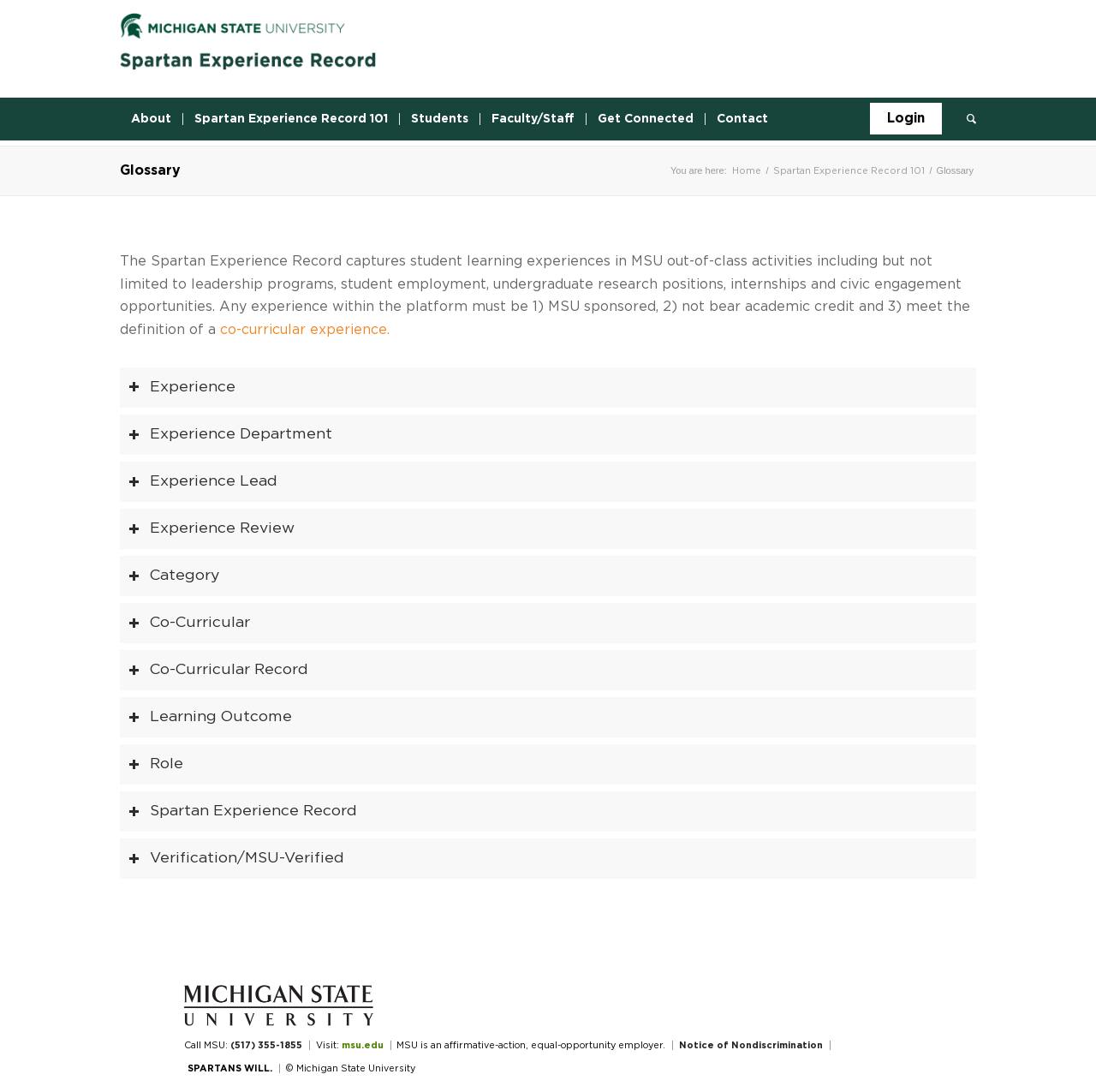Look at the image and answer the question in detail:
How many menu items are available in the vertical menu?

There are 7 menu items available in the vertical menu, which are About, Spartan Experience Record 101, Students, Faculty/Staff, Get Connected, Contact, and Search.